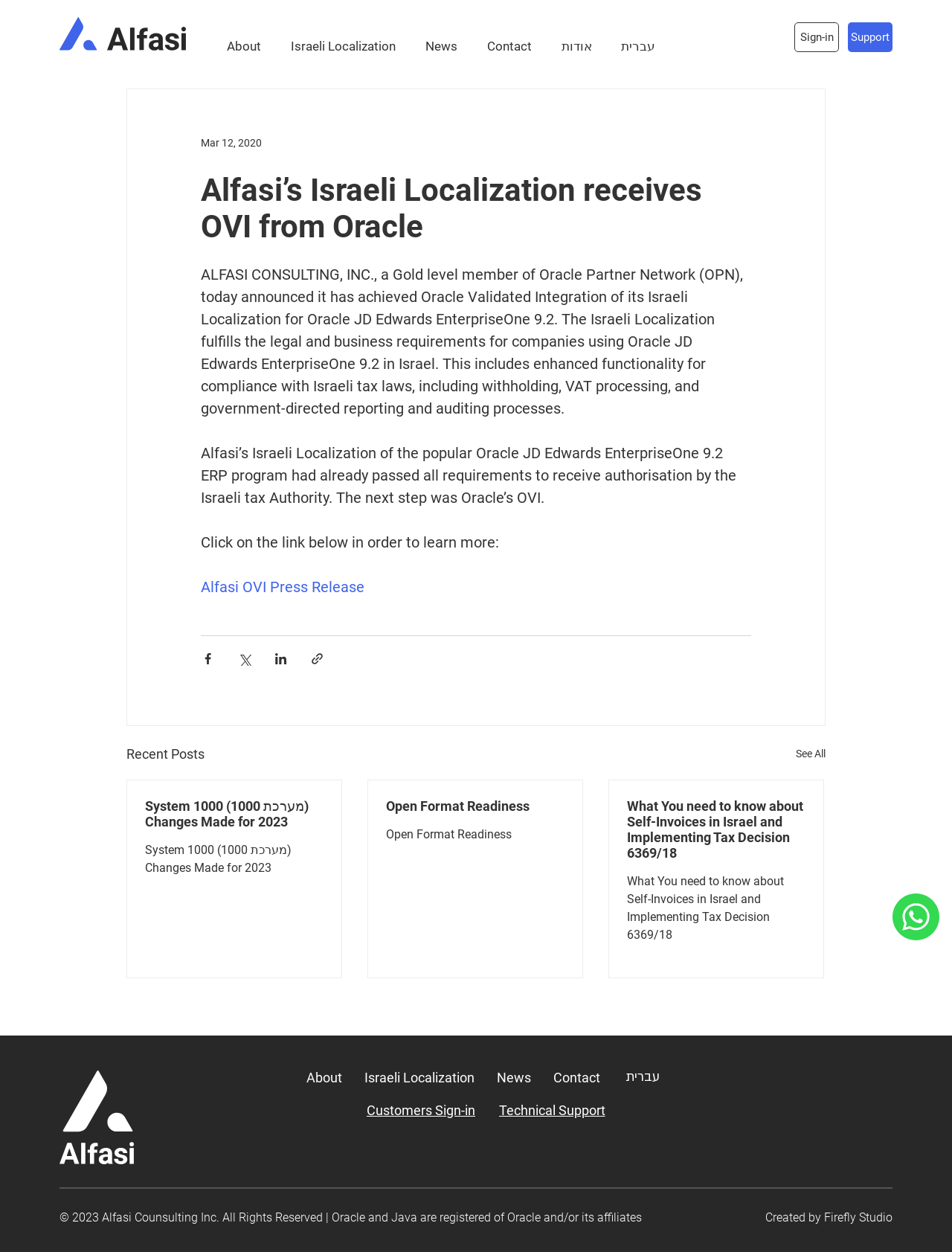Identify the bounding box coordinates for the element you need to click to achieve the following task: "Click on CONTACT US". Provide the bounding box coordinates as four float numbers between 0 and 1, in the form [left, top, right, bottom].

None